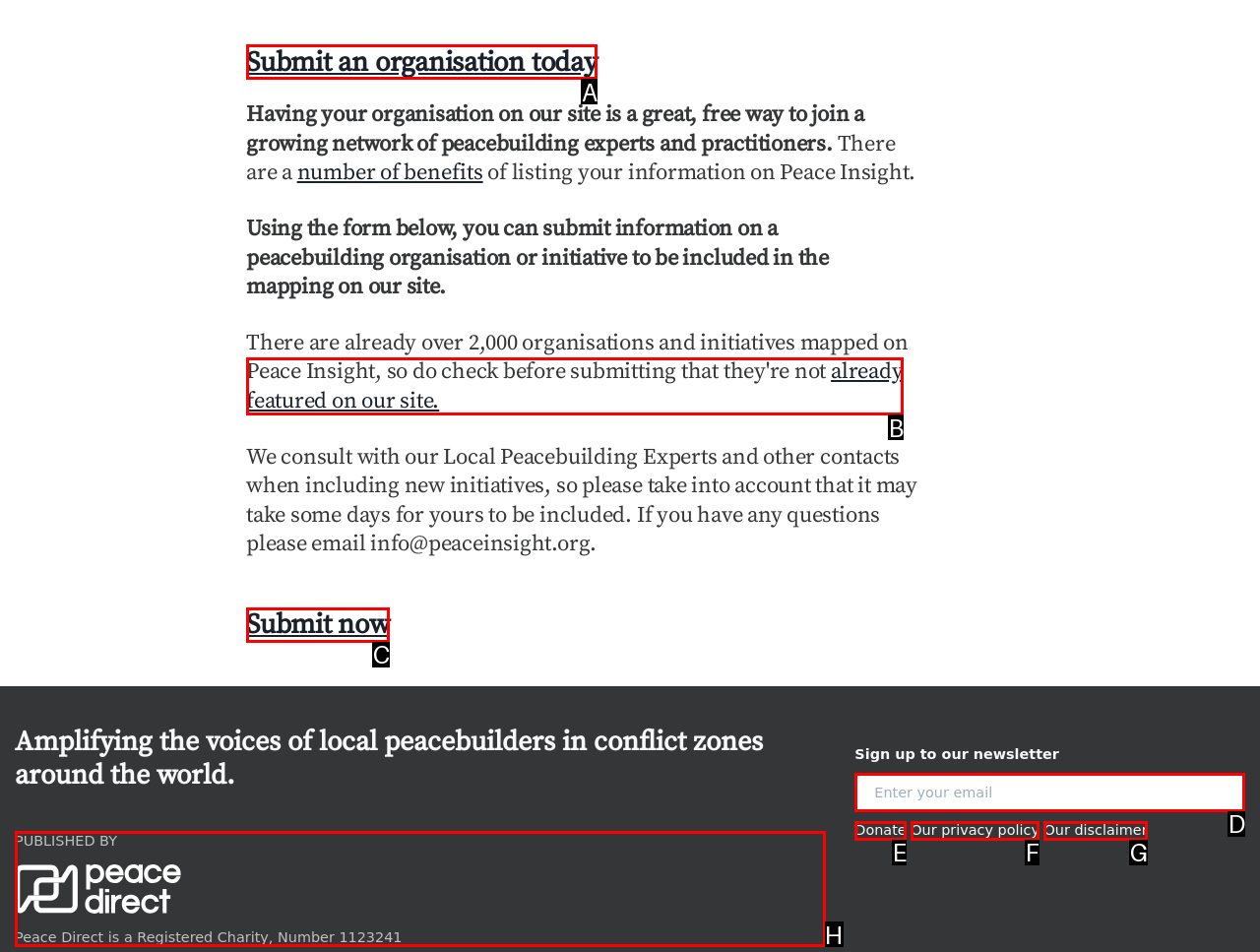Match the HTML element to the description: Submit an organisation today. Respond with the letter of the correct option directly.

A